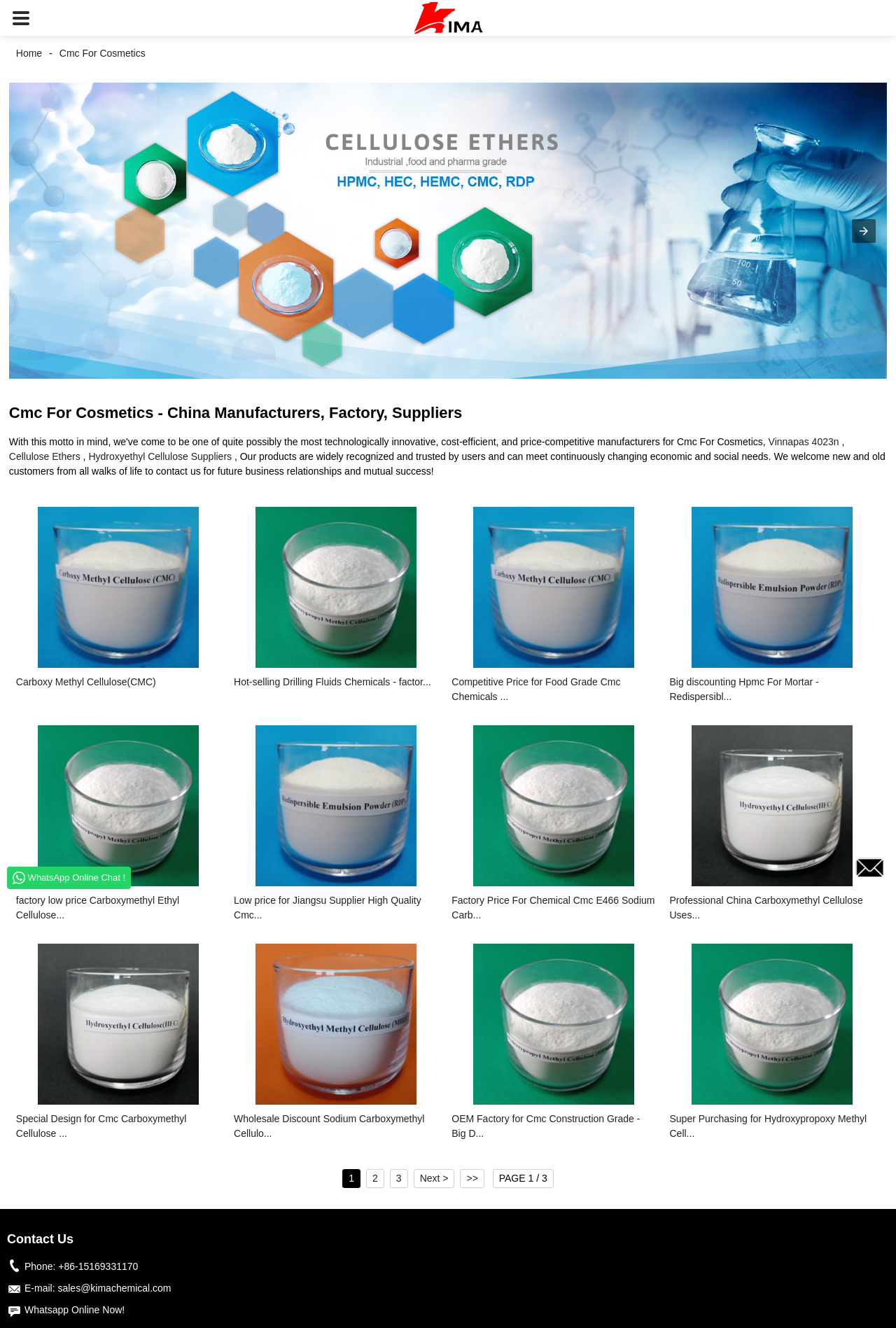What is the company email address? Refer to the image and provide a one-word or short phrase answer.

sales@kimachemical.com